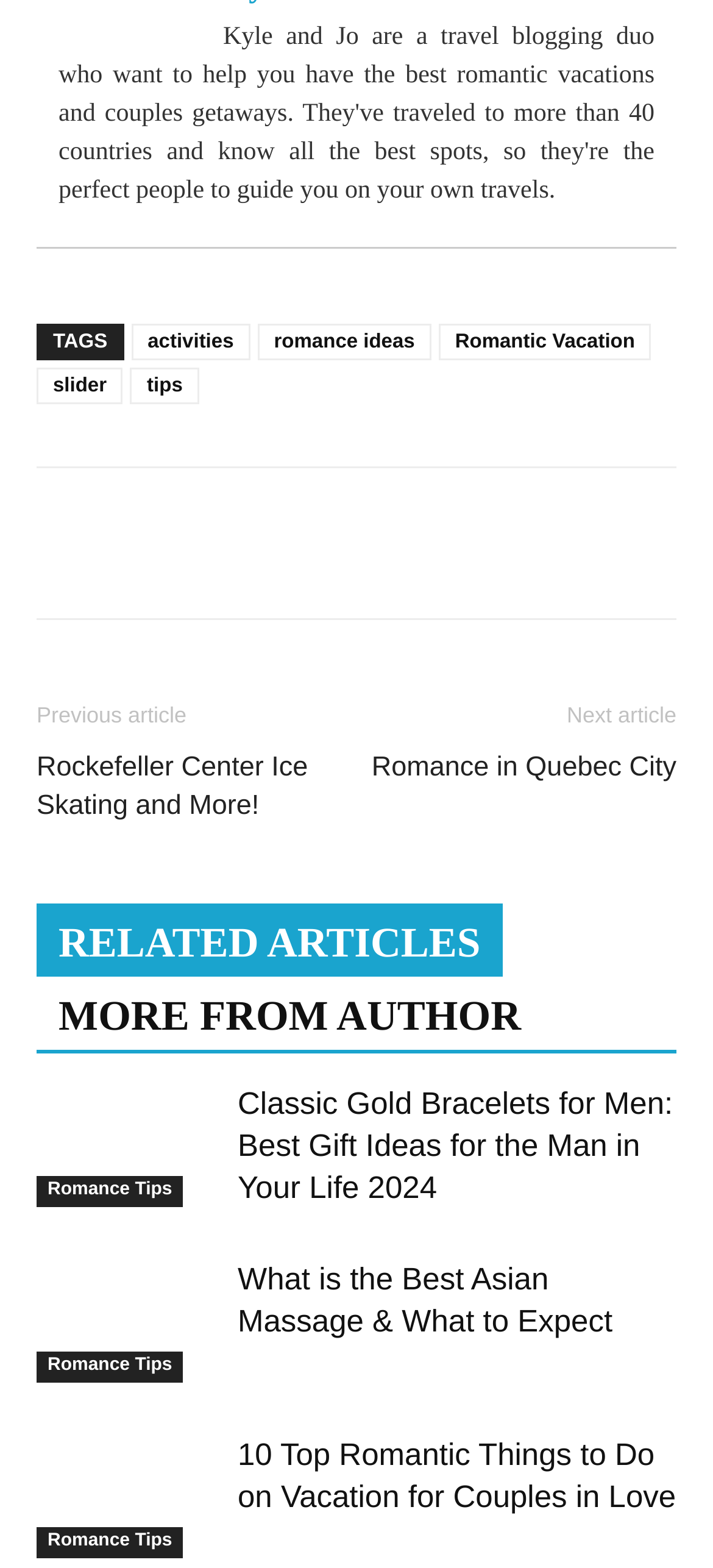What is the topic of the romantic vacation ideas?
Look at the image and respond to the question as thoroughly as possible.

The topic of the romantic vacation ideas is related to relationship because the StaticText element says 'Taking your love on a romantic vacation is the ultimate way to spice up your relationship.'